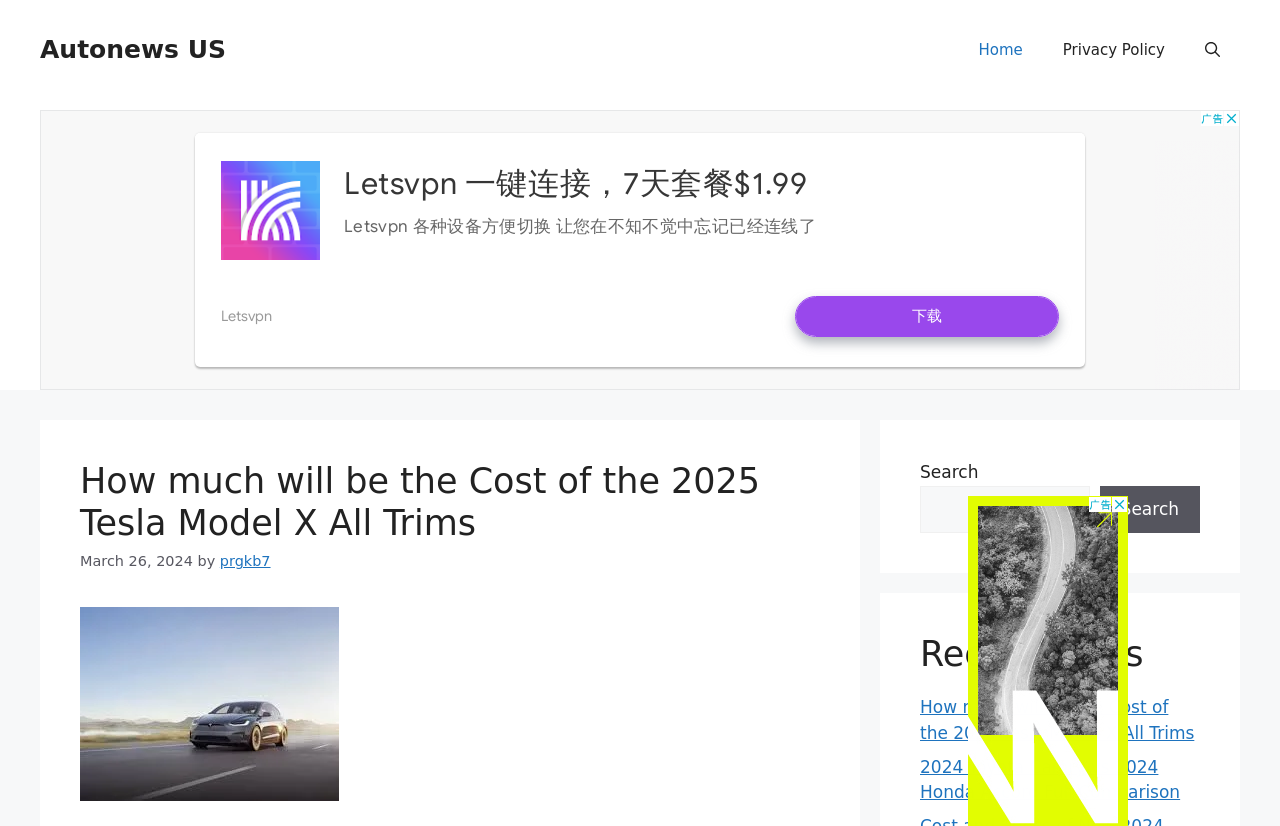What is the section below the navigation bar?
Look at the image and answer the question using a single word or phrase.

Advertisement